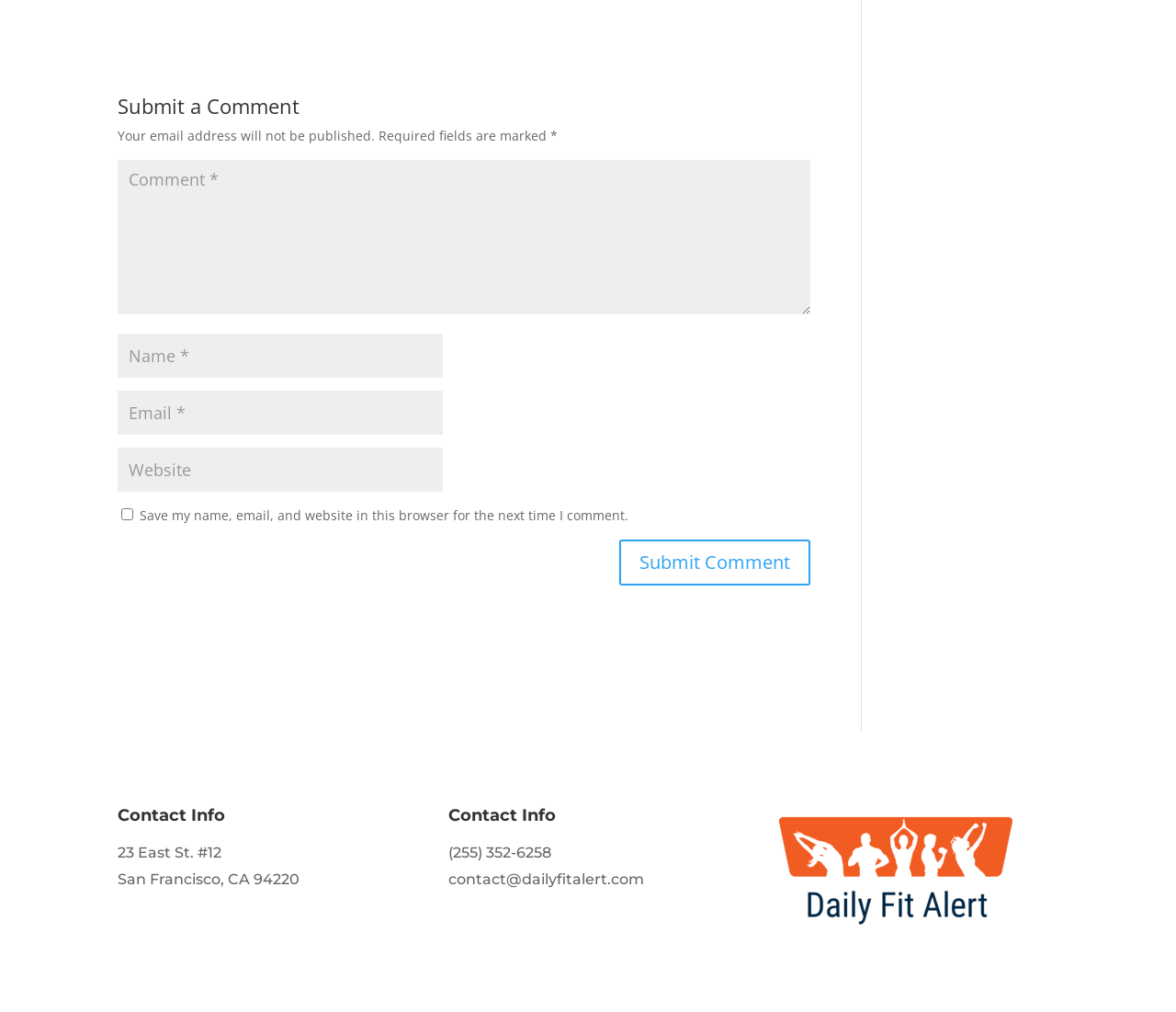What is the purpose of the form?
Answer briefly with a single word or phrase based on the image.

Submit a comment